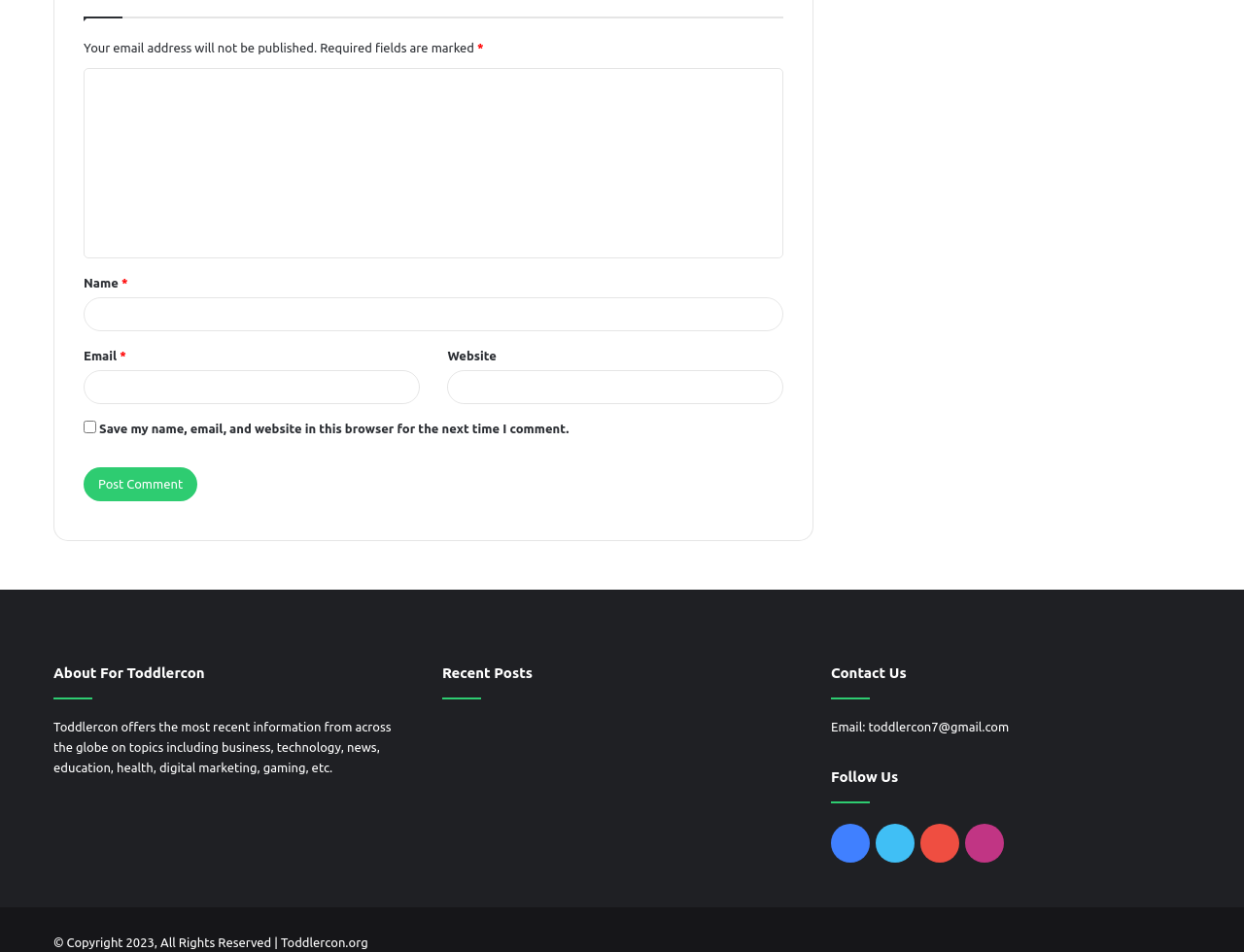Please provide a short answer using a single word or phrase for the question:
What is the purpose of the checkbox?

Save comment info